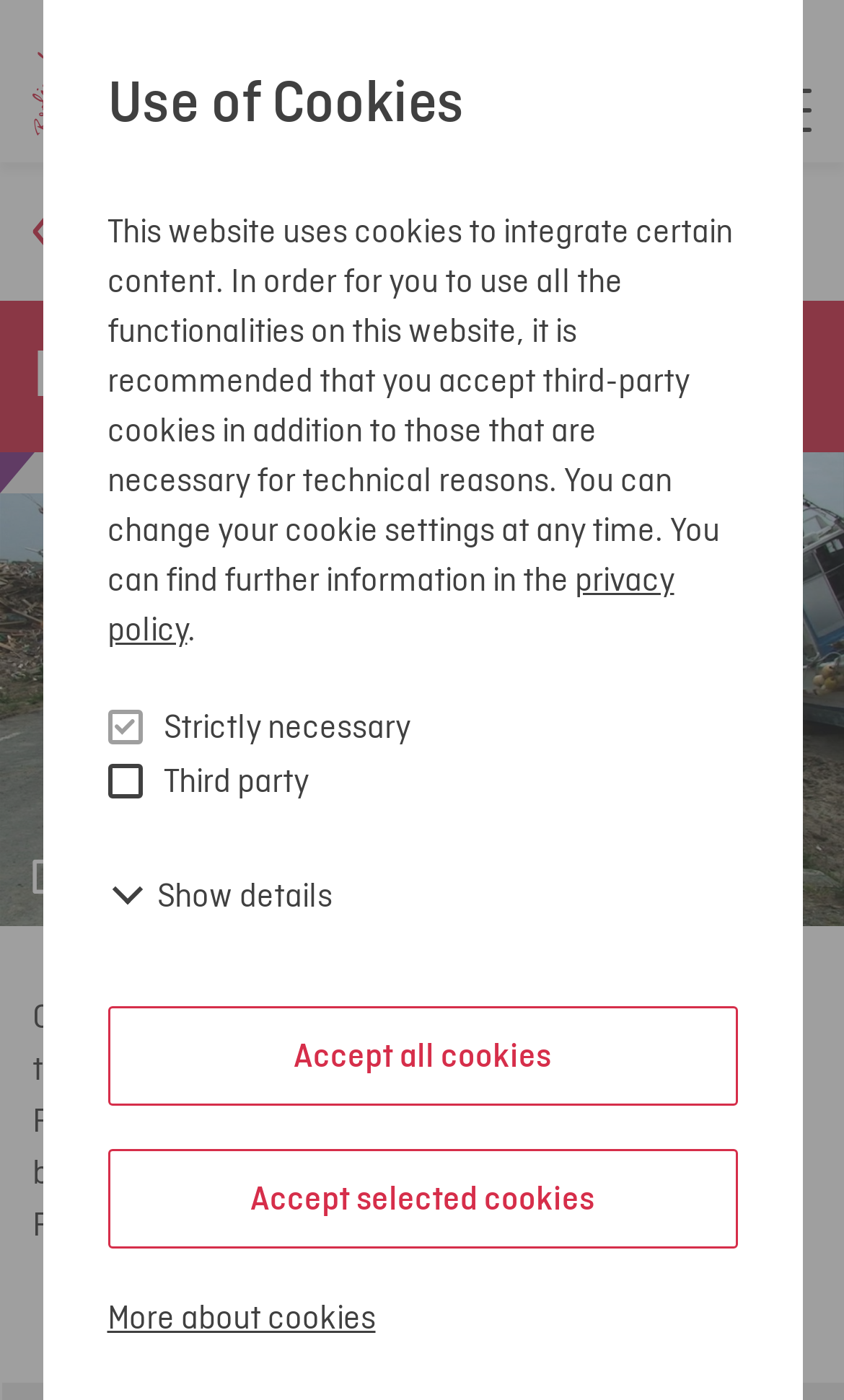Please indicate the bounding box coordinates for the clickable area to complete the following task: "Read more about Nuclear Nation". The coordinates should be specified as four float numbers between 0 and 1, i.e., [left, top, right, bottom].

[0.038, 0.894, 0.962, 0.939]